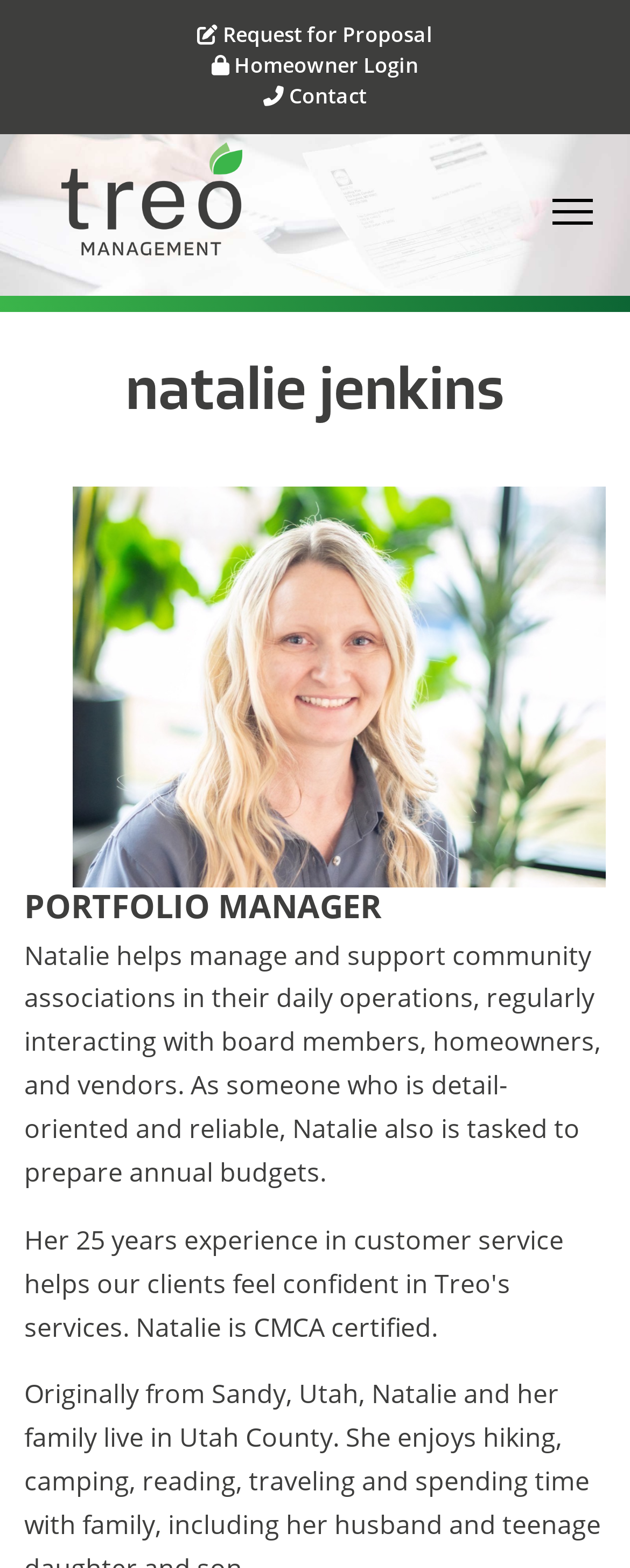Identify and provide the bounding box coordinates of the UI element described: "Contact". The coordinates should be formatted as [left, top, right, bottom], with each number being a float between 0 and 1.

[0.287, 0.052, 0.713, 0.072]